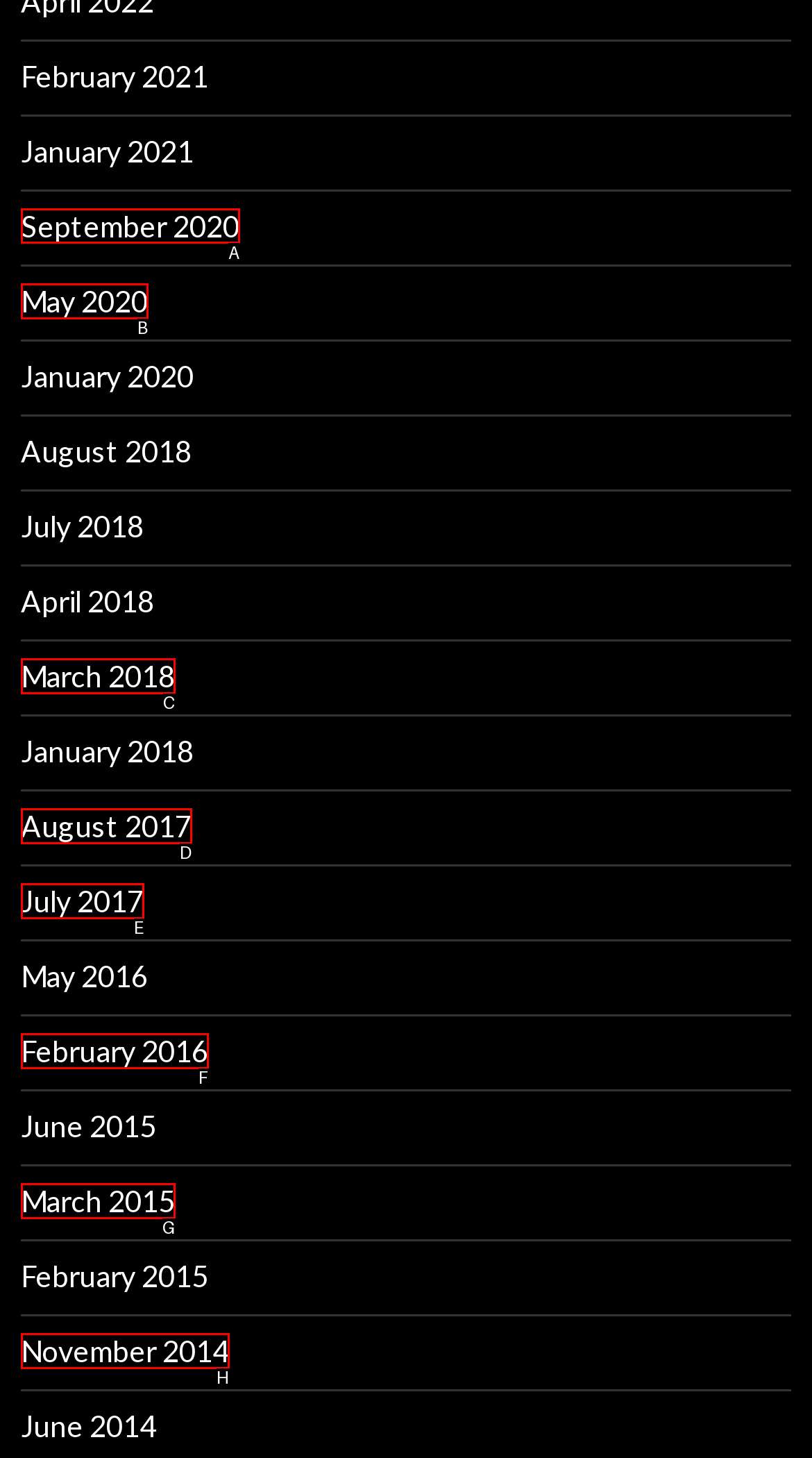Identify the appropriate lettered option to execute the following task: view privacy policy
Respond with the letter of the selected choice.

None